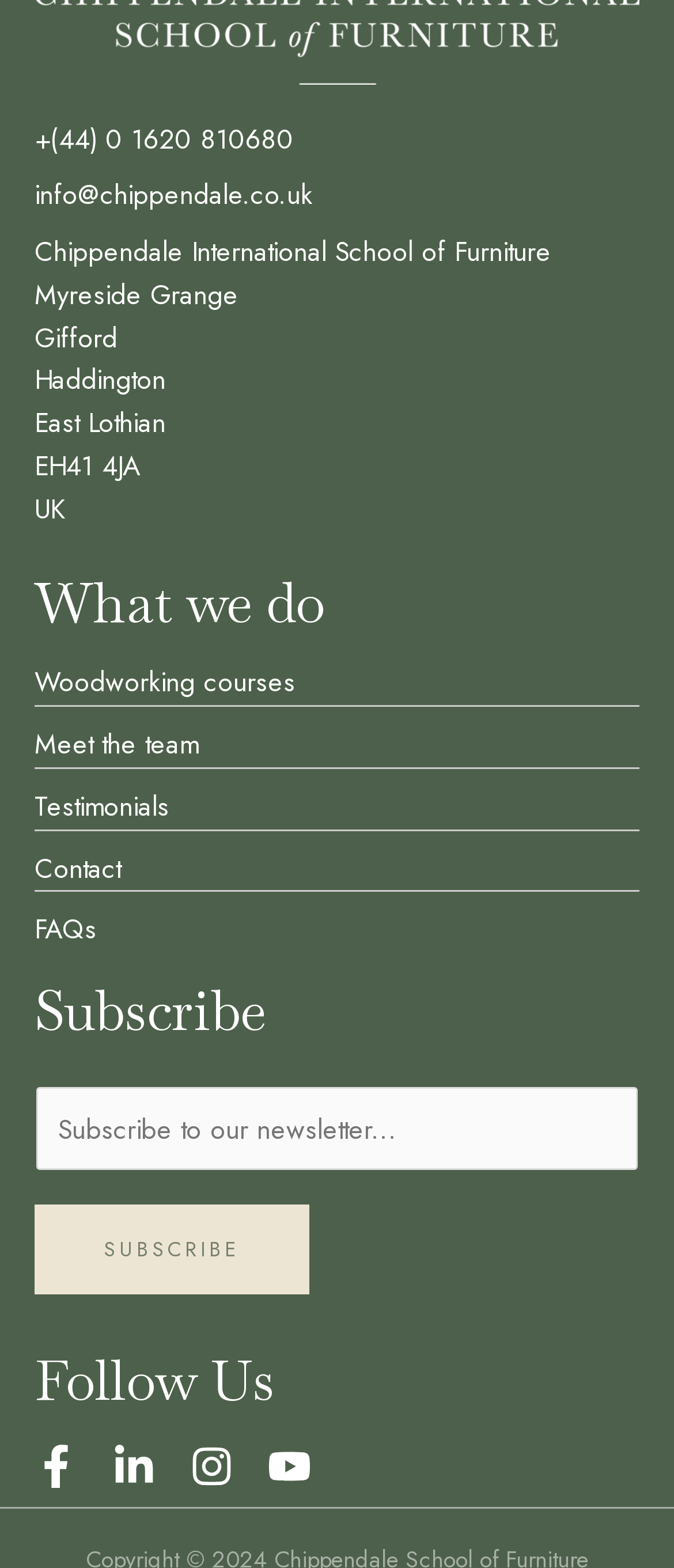Identify the bounding box coordinates for the UI element that matches this description: "+(44) 0 1620 810680".

[0.051, 0.076, 0.436, 0.101]